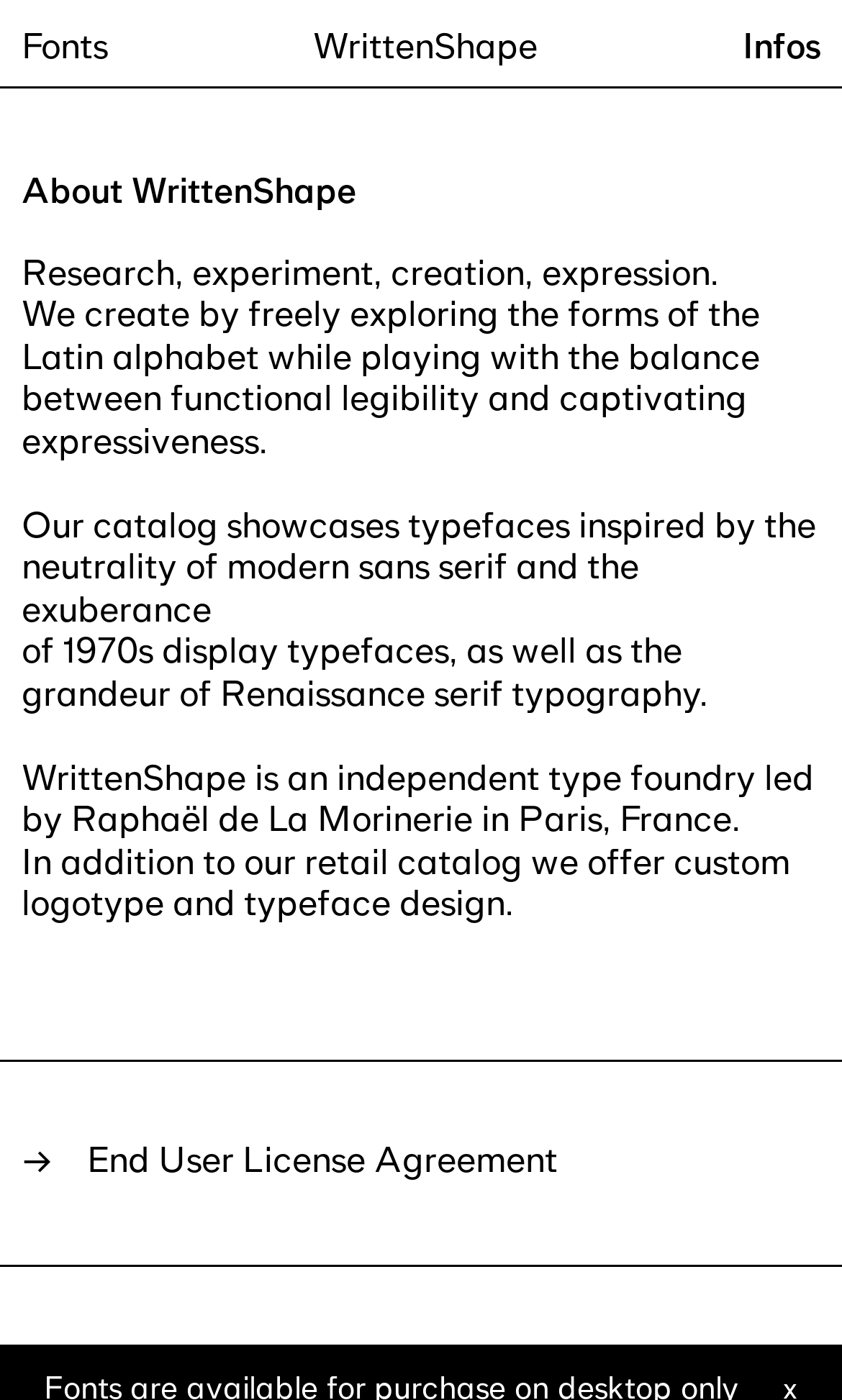Describe the webpage in detail, including text, images, and layout.

The webpage is about WrittenShape, an independent type foundry led by Raphaël de La Morinerie in Paris, France. At the top, there are three links: "Fonts" on the left, "WrittenShape" in the center, and "Infos" on the right. Below these links, there is a section with the title "About WrittenShape" in a larger font. 

Under the title, there are four paragraphs of text that describe the foundry's approach to typeface design. The first paragraph is short and mentions research, experimentation, creation, and expression. The second paragraph explains how they balance legibility and expressiveness in their designs. The third paragraph describes the inspiration behind their typefaces, including modern sans serif and 1970s display typefaces. The fourth paragraph reiterates the foundry's mission and services, including custom logotype and typeface design.

On the right side of the "About WrittenShape" section, there is a small arrow symbol and a link to the "End User License Agreement".